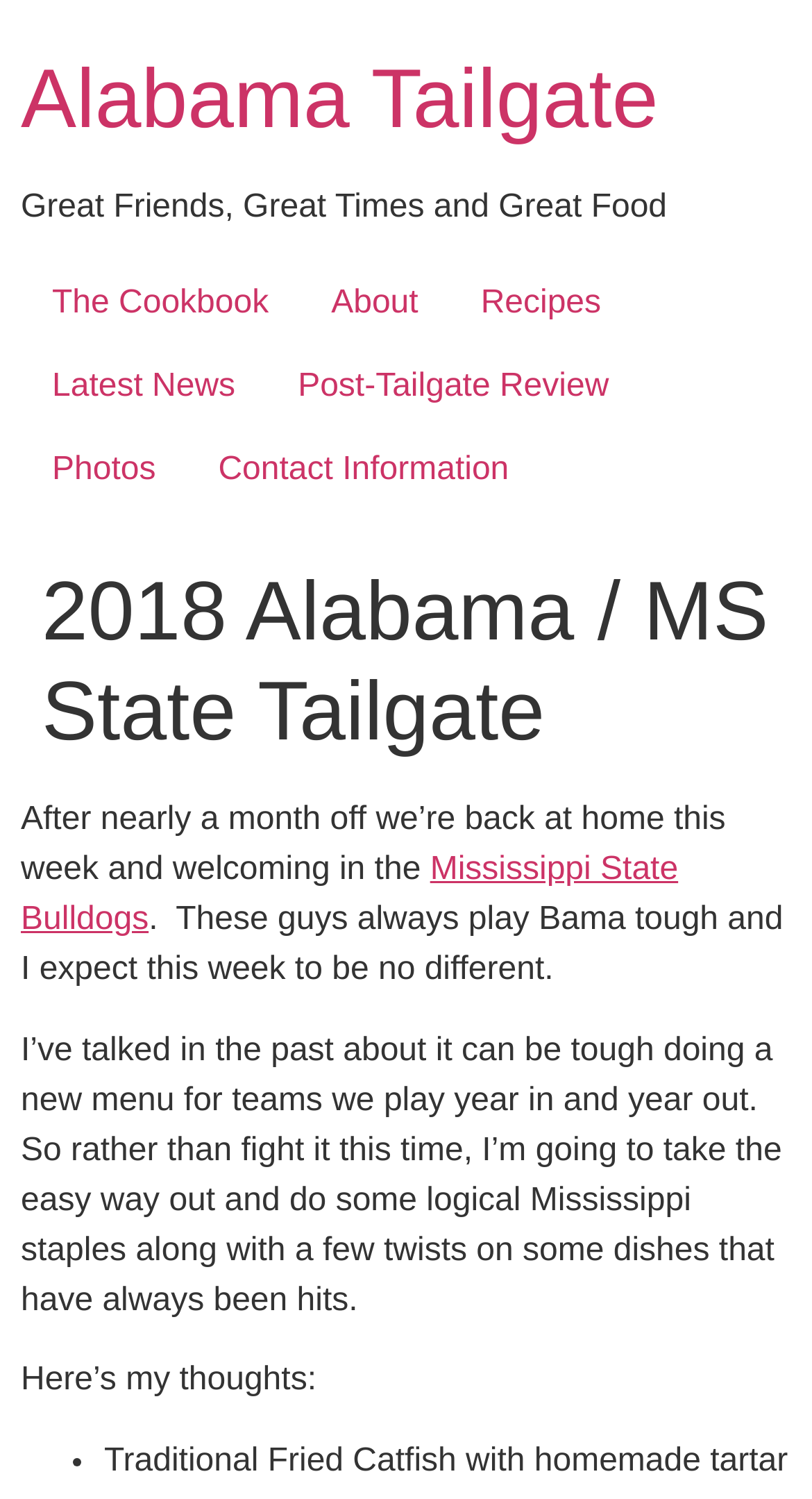Could you indicate the bounding box coordinates of the region to click in order to complete this instruction: "Check 'Contact Information'".

[0.23, 0.287, 0.665, 0.342]